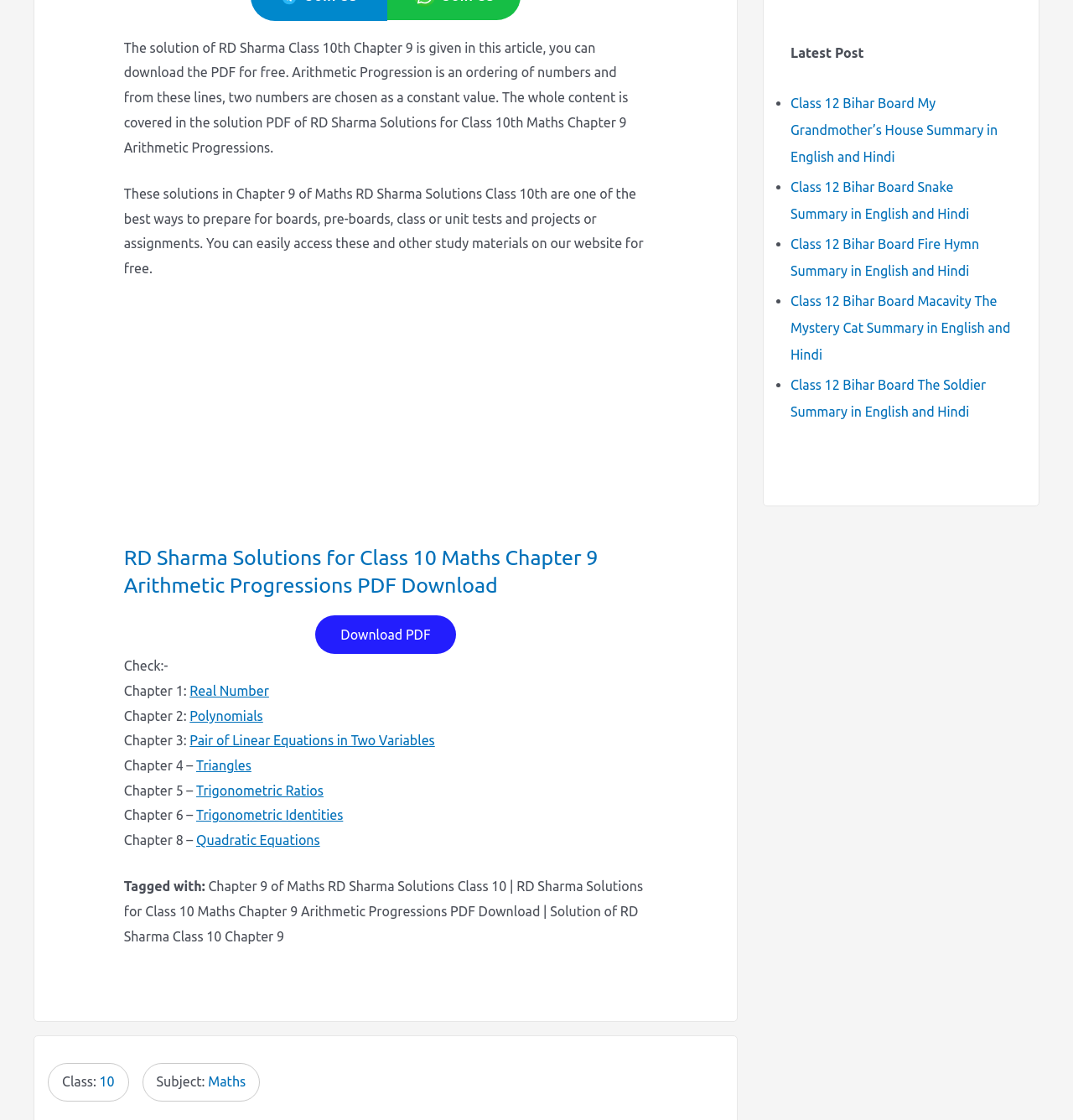Provide the bounding box for the UI element matching this description: "Maths".

[0.194, 0.907, 0.229, 0.92]